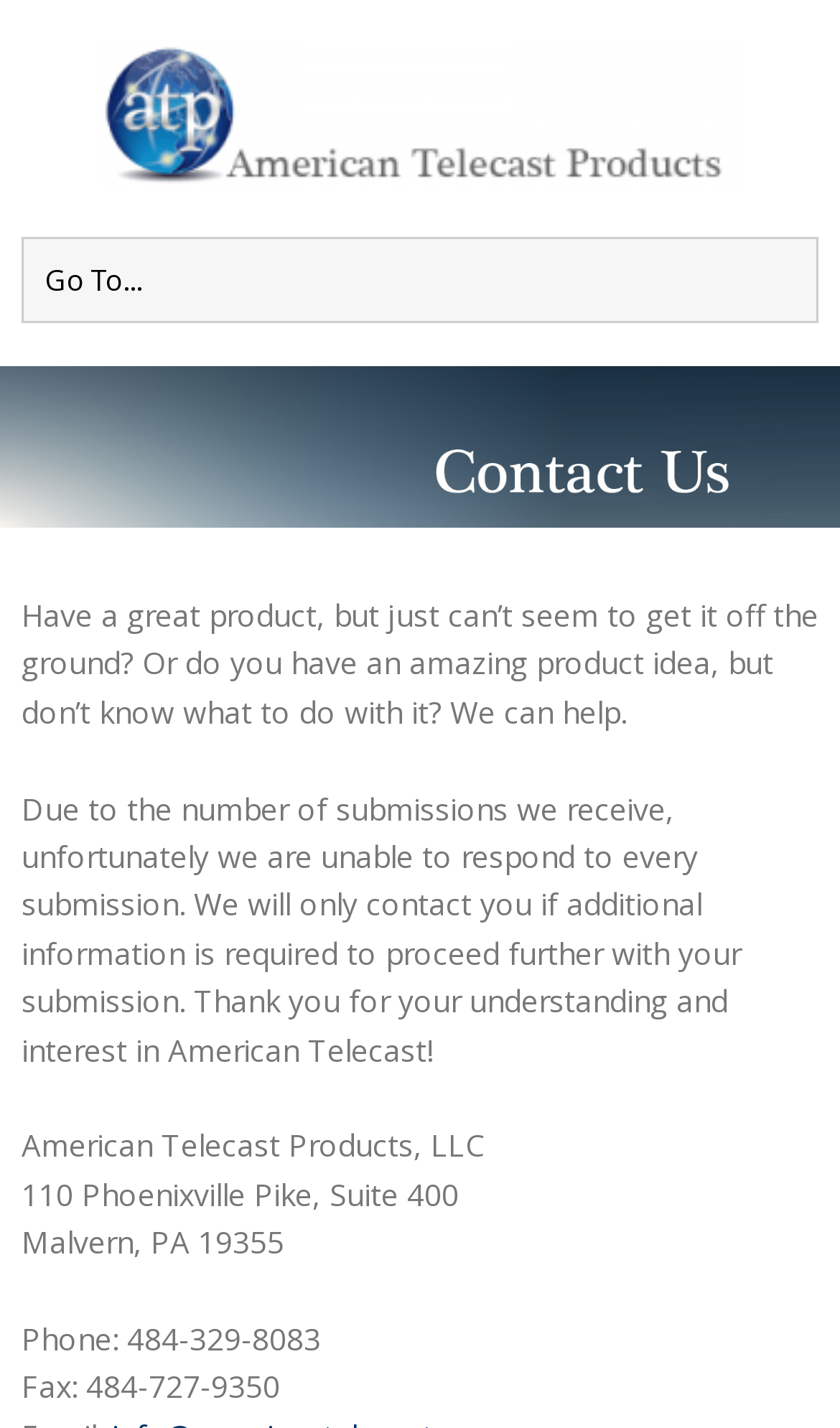Write an extensive caption that covers every aspect of the webpage.

The webpage is about contacting American Telecast Products, a company that helps with product development and marketing. At the top left of the page, there is a link to the company's homepage, accompanied by a logo image. Below the link, there is a combobox that allows users to select options, but its contents are not specified.

The main content of the page is divided into two sections. The first section is a brief introduction to the company's services, stating that they can help with product development and marketing. This text is located in the middle of the page, spanning almost the entire width.

The second section is a notice to users who want to submit their product ideas. It informs them that due to the high volume of submissions, the company can only respond to those that require additional information. This notice is located below the introduction, and it is also quite wide.

Below the notice, there is a section with the company's contact information. This includes the company name, address, phone number, and fax number. The address is in Malvern, Pennsylvania. The contact information is arranged in a vertical list, with each item placed below the previous one.

There is also a large image at the top of the page, spanning the entire width, but its contents are not specified.